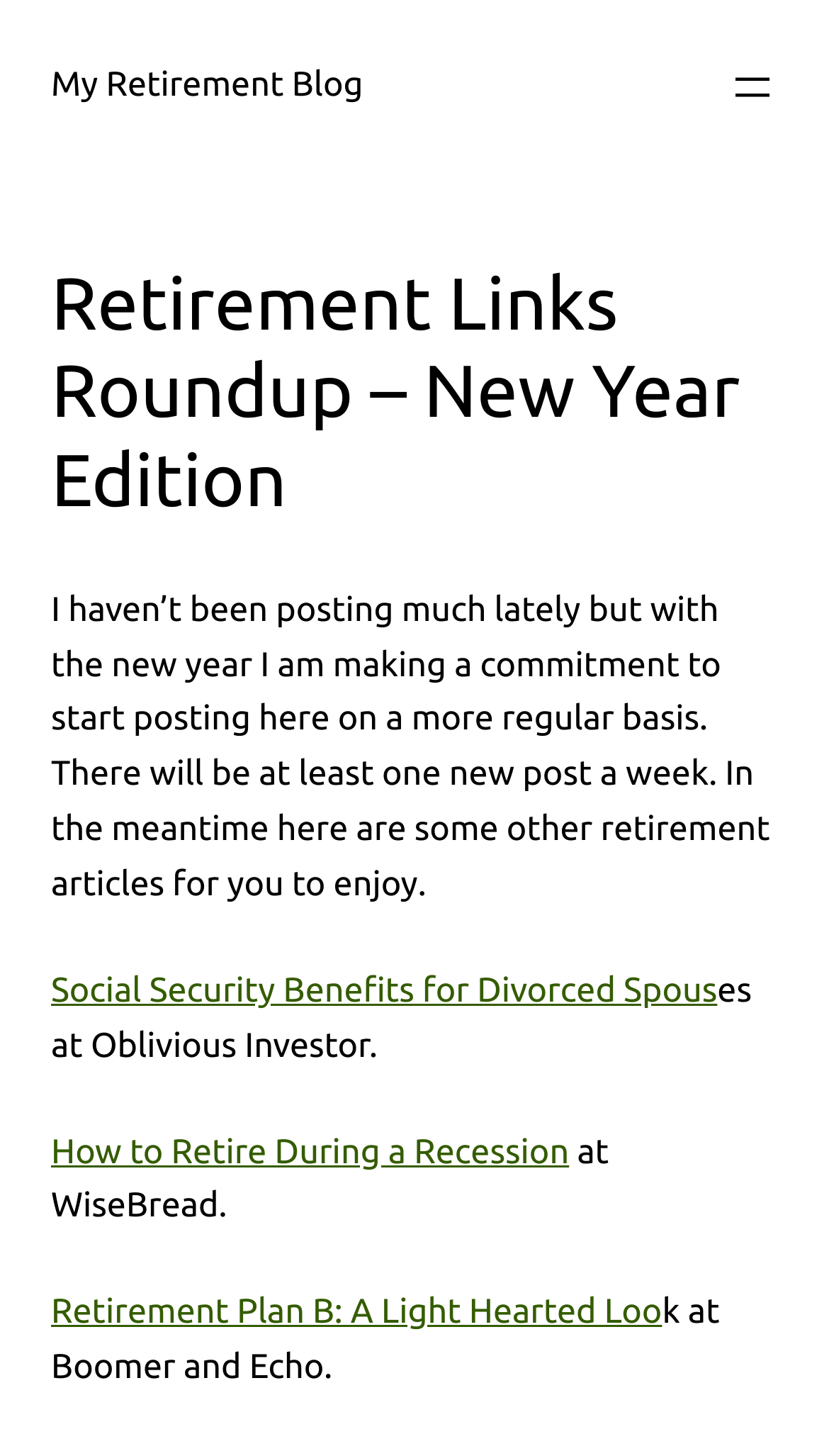Please answer the following question using a single word or phrase: 
What is the name of the blog?

My Retirement Blog